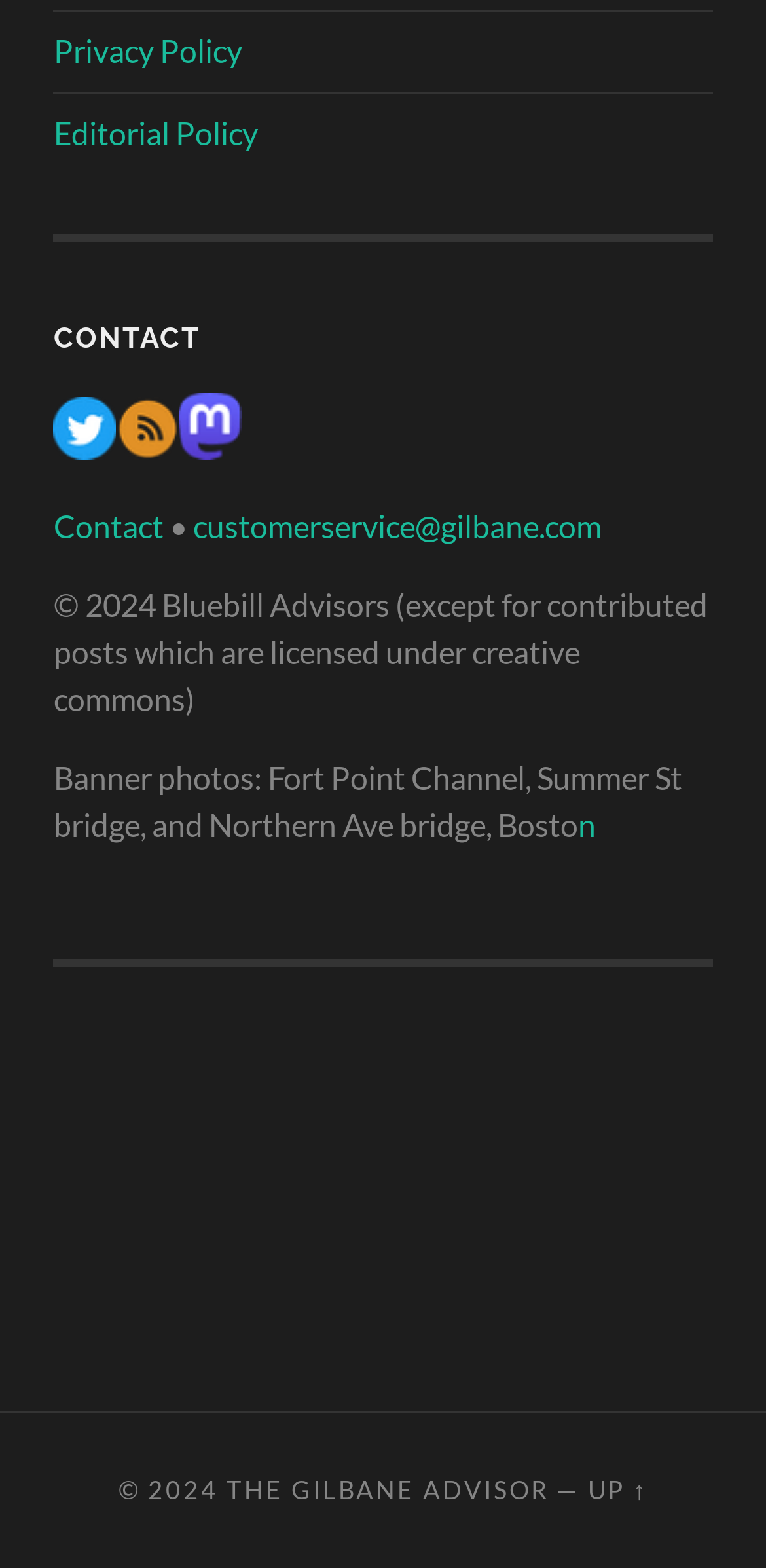What is the email address for customer service?
Refer to the image and provide a one-word or short phrase answer.

customerservice@gilbane.com